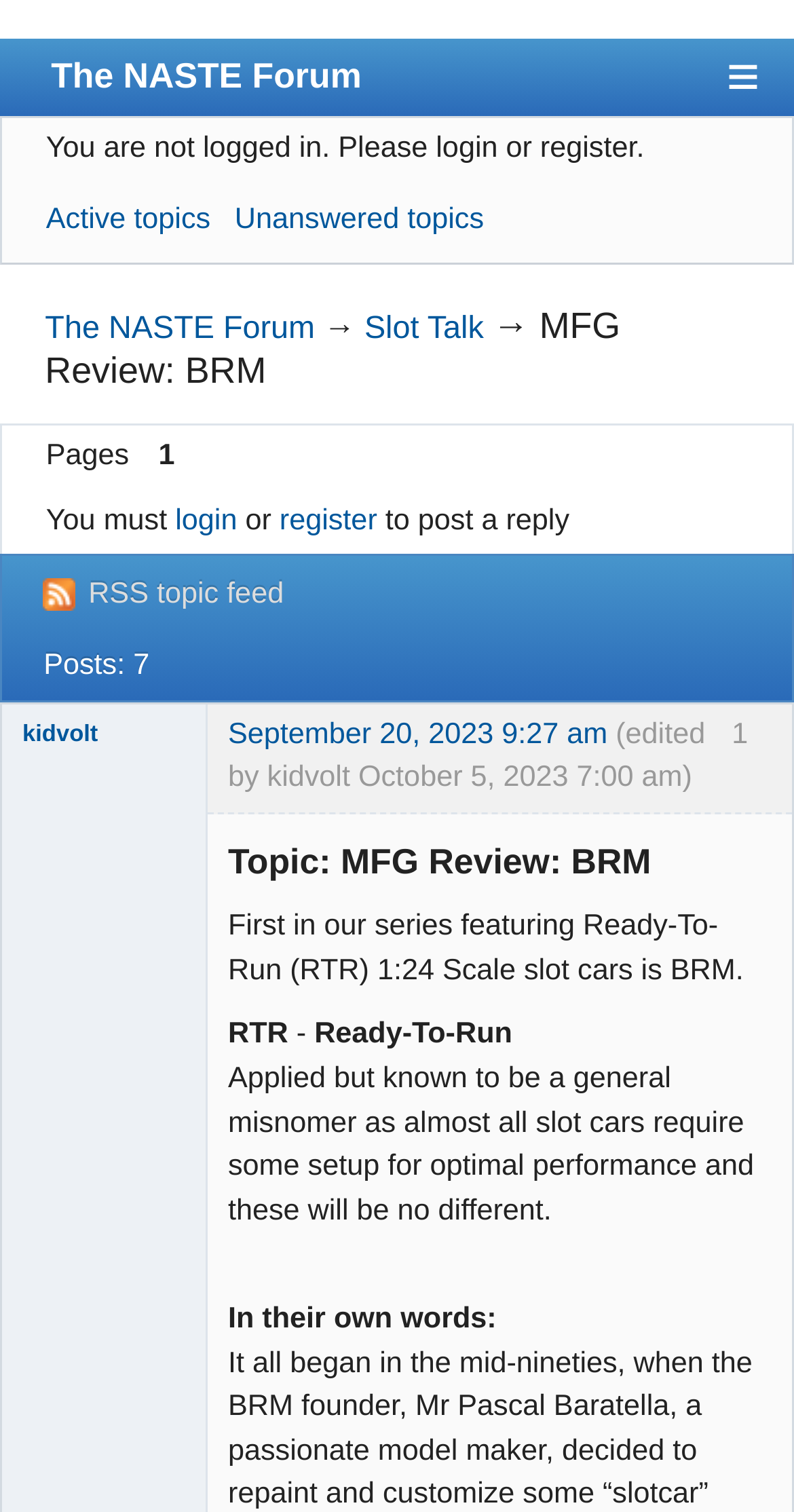Provide a one-word or one-phrase answer to the question:
How many posts are there in this topic?

7